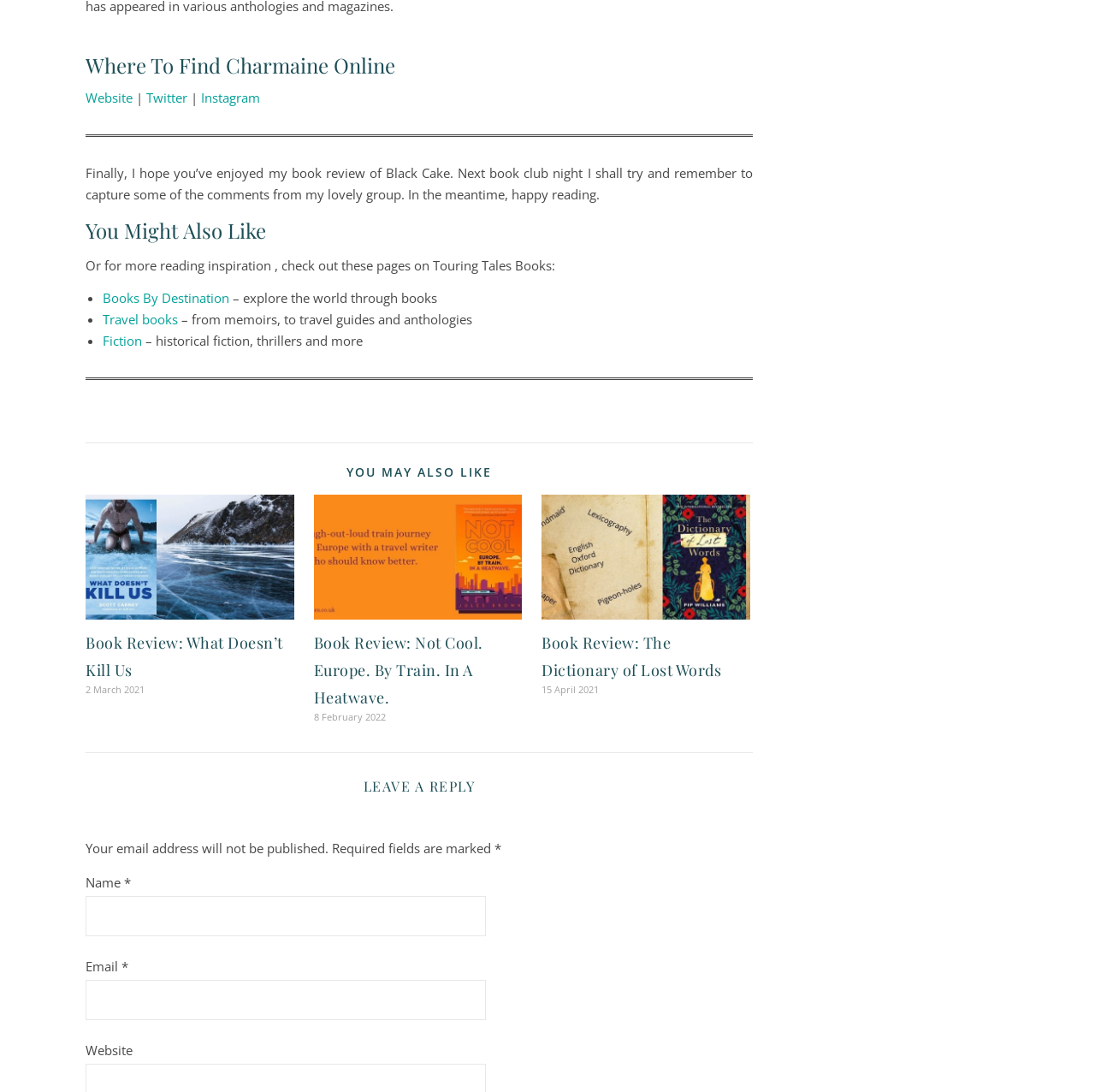Locate the bounding box coordinates of the clickable region necessary to complete the following instruction: "Click on the Website link". Provide the coordinates in the format of four float numbers between 0 and 1, i.e., [left, top, right, bottom].

[0.078, 0.082, 0.121, 0.097]